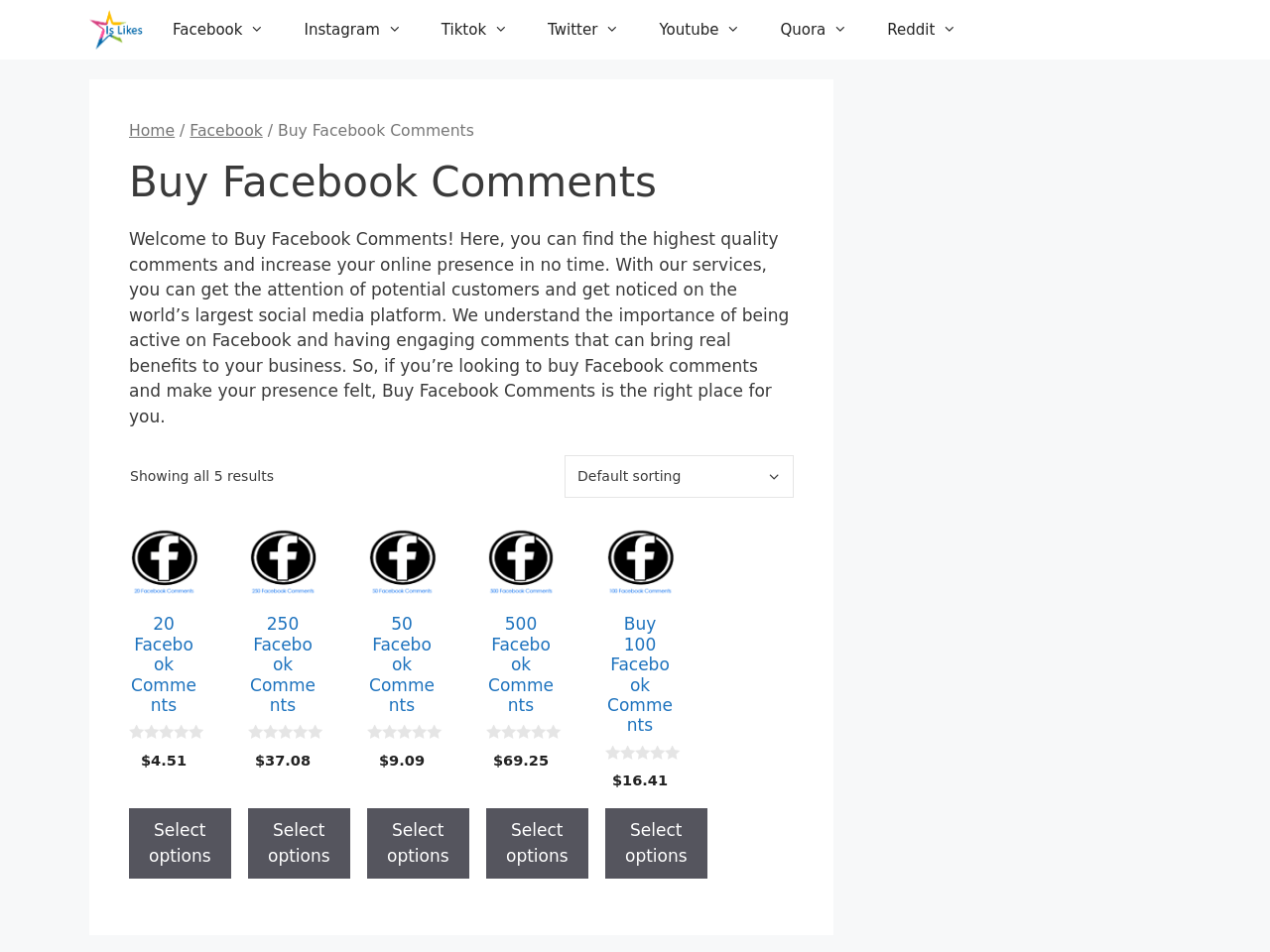What is the rating of the '20 Facebook Comments' option?
Using the image provided, answer with just one word or phrase.

Not yet rated